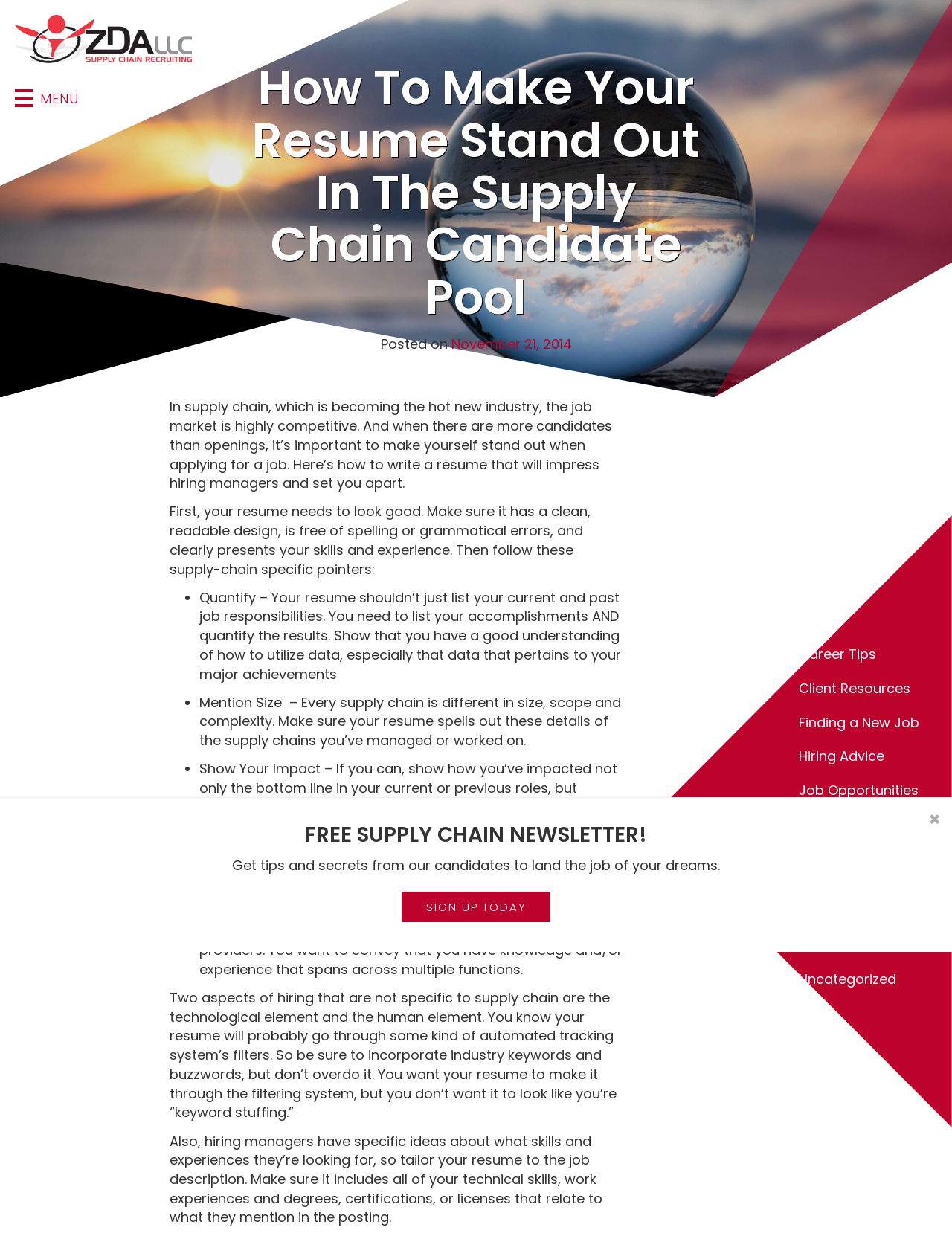What is the recommended design of a supply chain resume? Using the information from the screenshot, answer with a single word or phrase.

Clean and readable